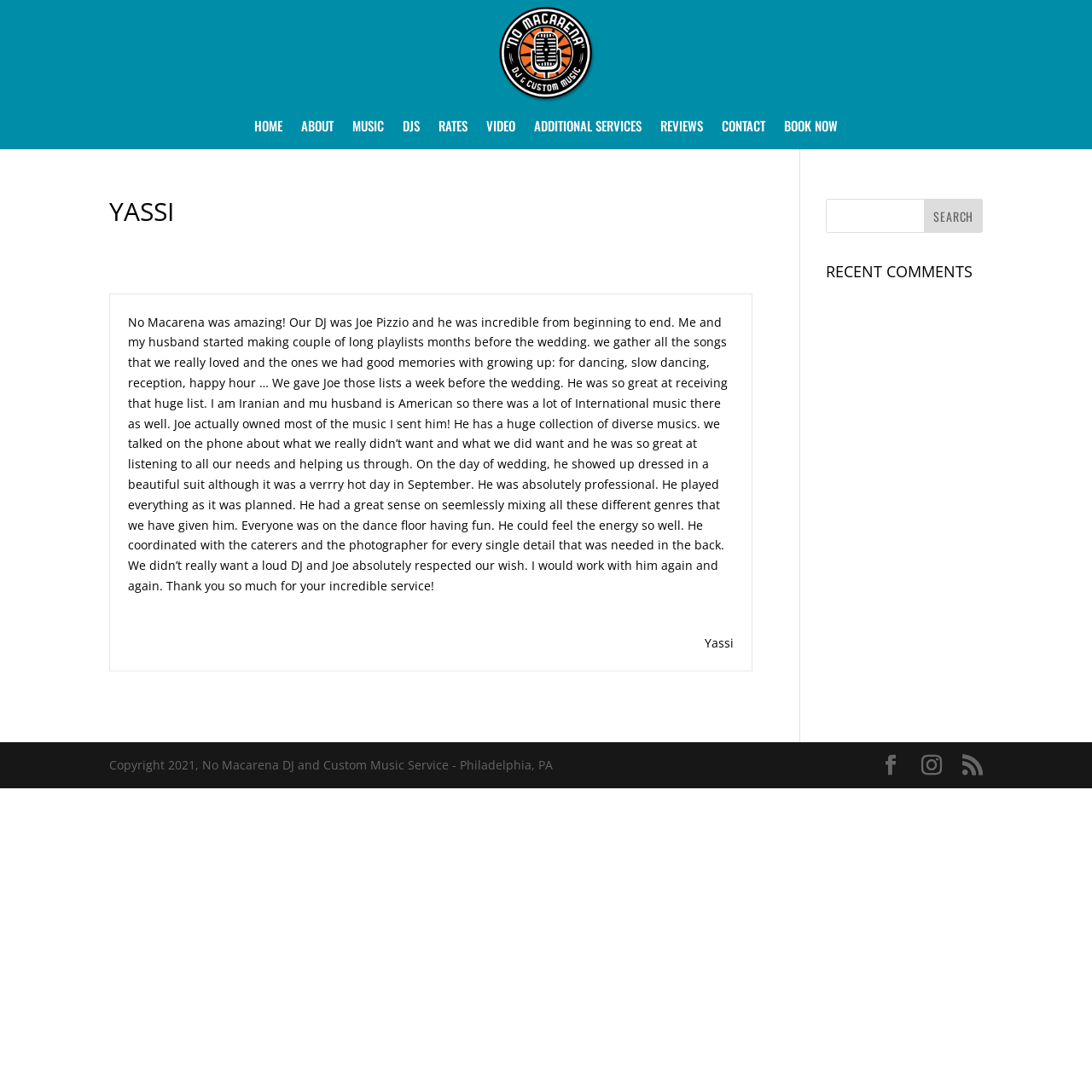Please identify the bounding box coordinates of the element on the webpage that should be clicked to follow this instruction: "Click the HOME link". The bounding box coordinates should be given as four float numbers between 0 and 1, formatted as [left, top, right, bottom].

[0.233, 0.109, 0.259, 0.126]